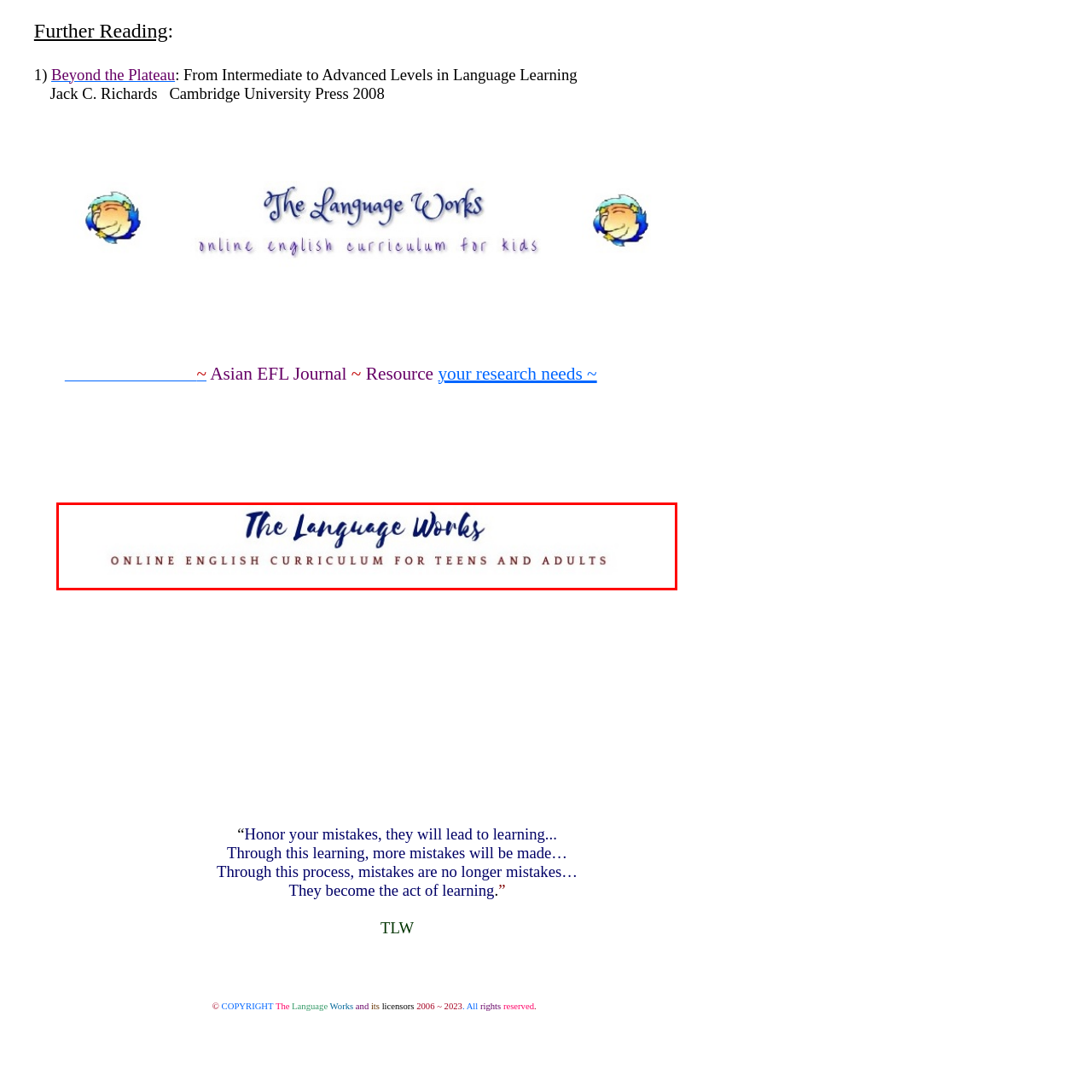Explain in detail what is happening in the image that is surrounded by the red box.

The image features the header of "The Language Works," showcasing an online English curriculum designed for both teens and adults. The design prominently displays the program's name in a stylized font, with "The Language Works" depicted in bold, artistic lettering, suggesting a focus on creativity and engagement in language learning. Below the title, the tagline "ONLINE ENGLISH CURRICULUM FOR TEENS AND ADULTS" is presented in a clear, professional font, emphasizing the program's target audience. This layout communicates a blend of accessibility and modernity, appealing to individuals looking for innovative educational resources in English language learning.